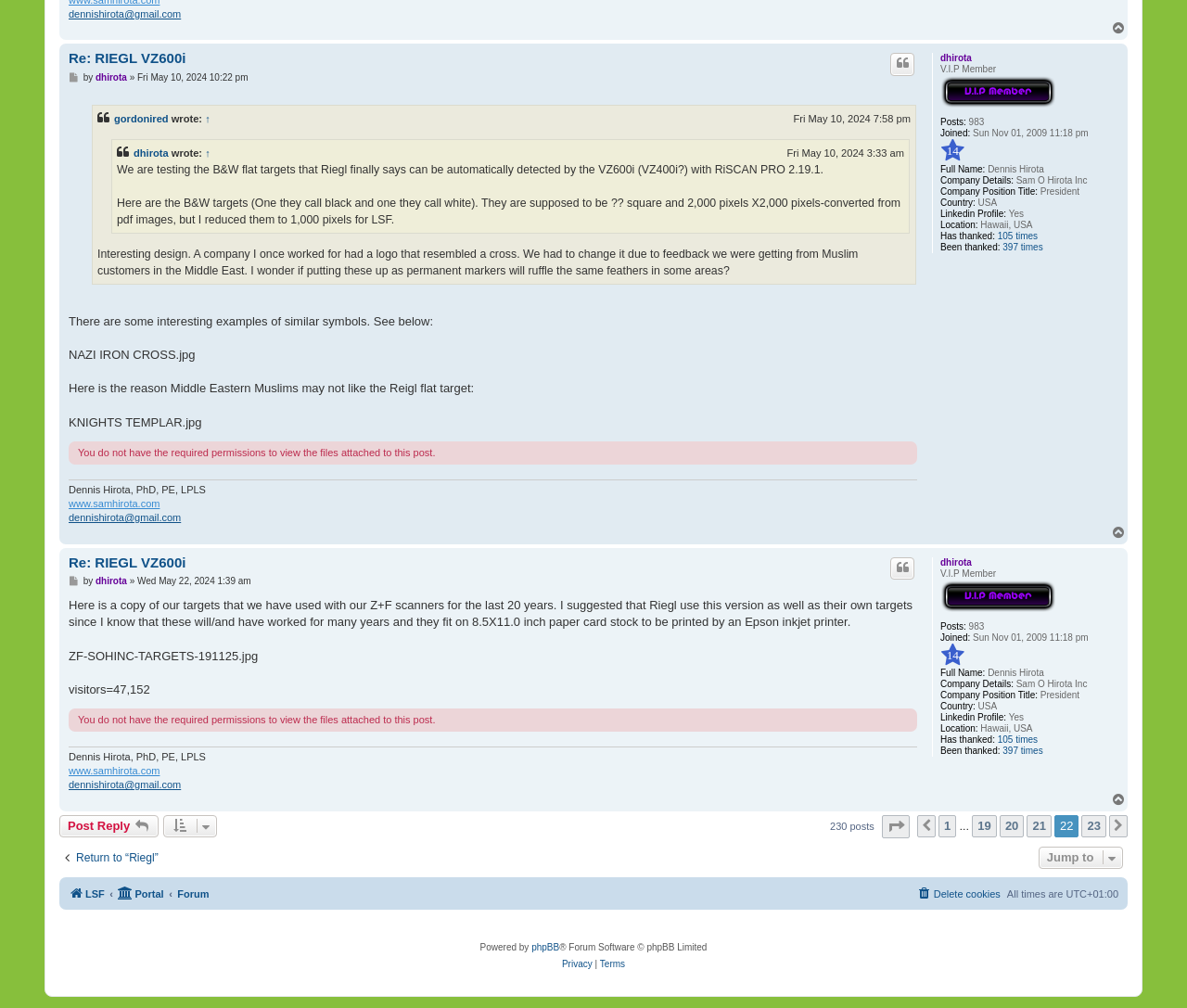From the element description: "LSF", extract the bounding box coordinates of the UI element. The coordinates should be expressed as four float numbers between 0 and 1, in the order [left, top, right, bottom].

[0.058, 0.876, 0.088, 0.898]